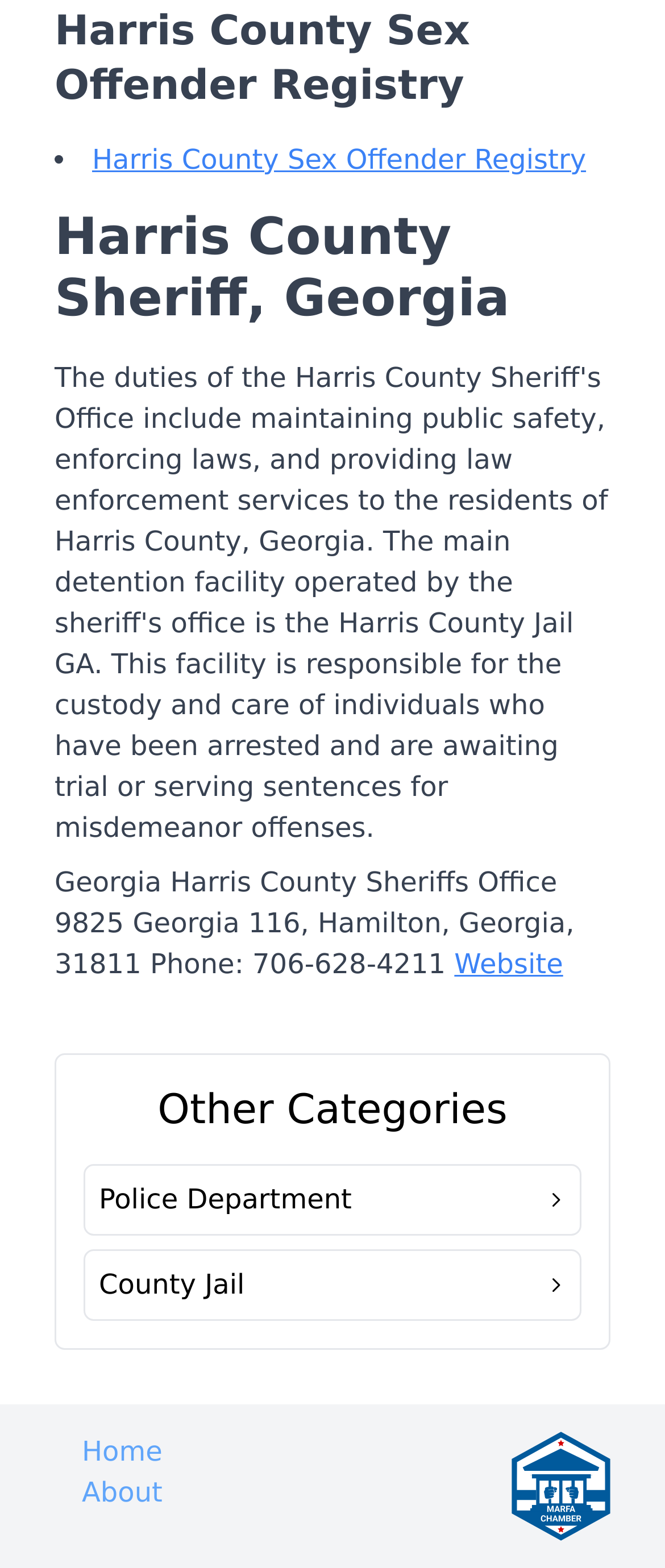What is the URL of the website of Harris County Sheriff's Office?
Give a thorough and detailed response to the question.

I found the link to the website by looking at the link element with the content 'Website' which is located below the address of Harris County Sheriff's Office.